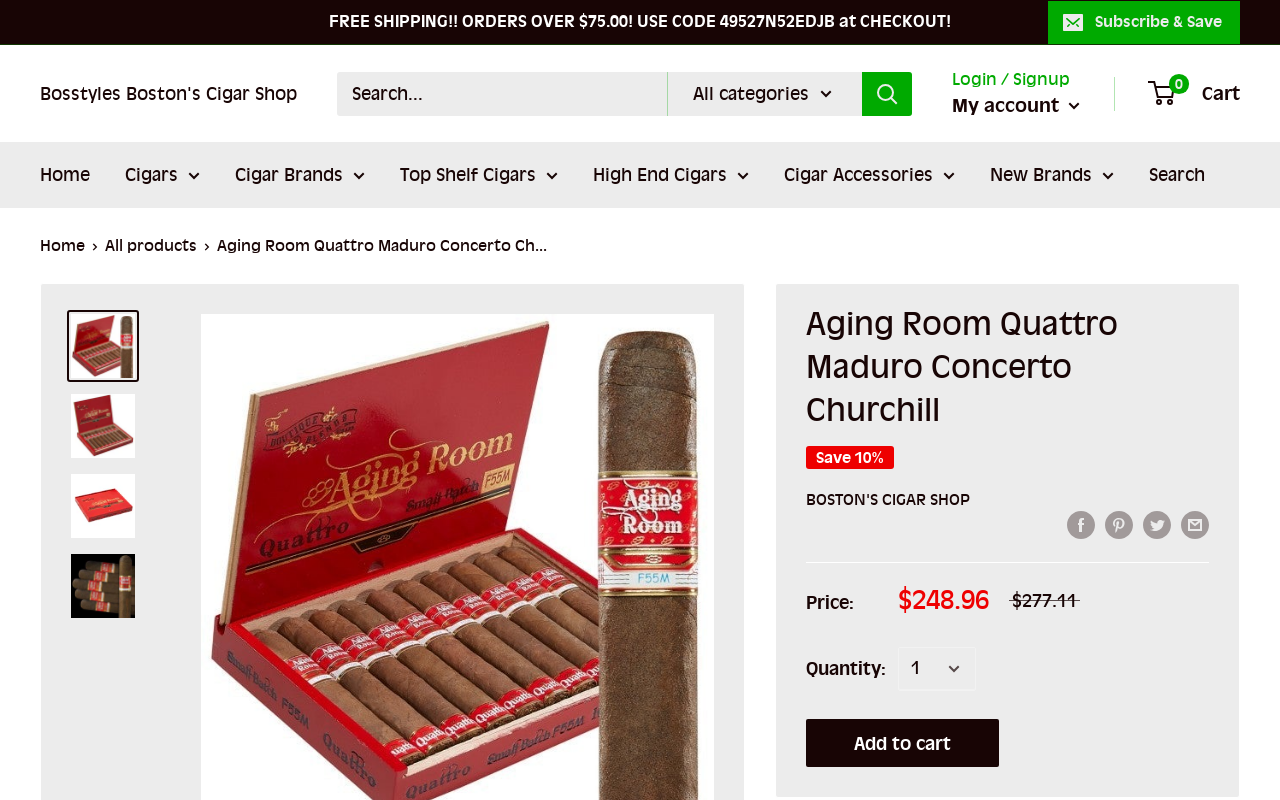What is the category of the cigar?
Refer to the image and provide a concise answer in one word or phrase.

Medium Flavored Cigars